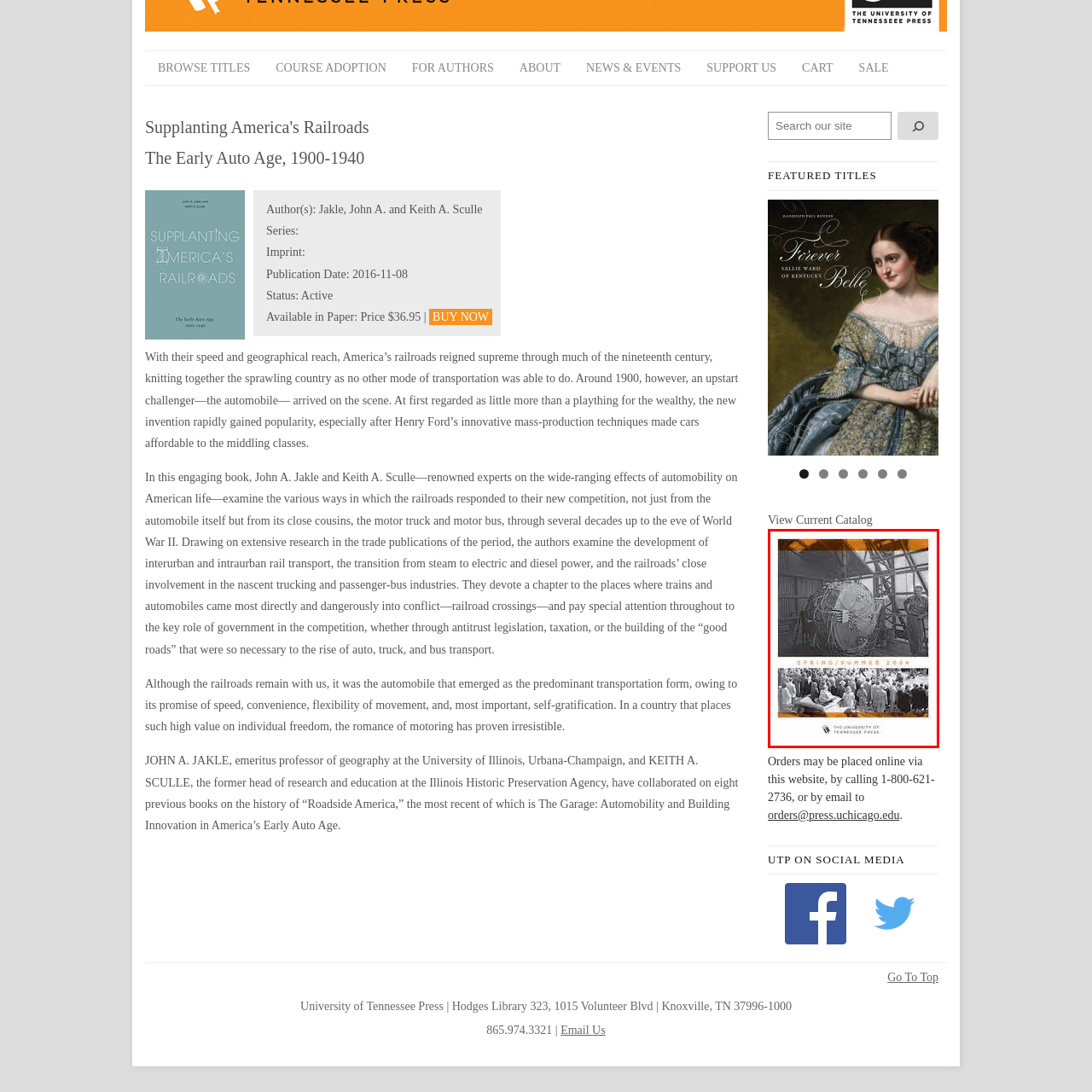Look closely at the image highlighted in red, What is the era suggested by the crowd scene? 
Respond with a single word or phrase.

mid-20th century